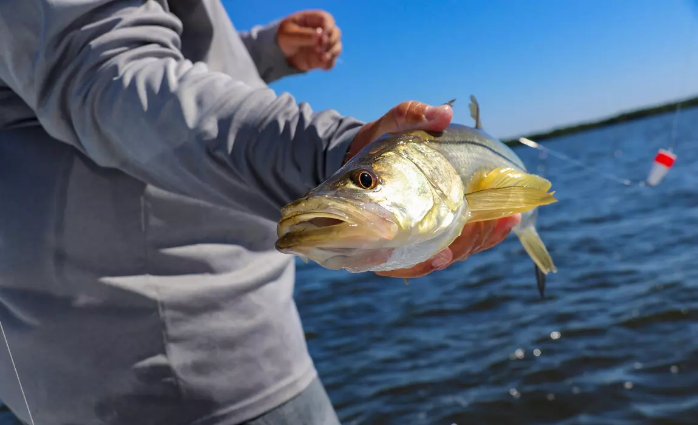Please answer the following question using a single word or phrase: What is the condition of the fish?

Freshly caught